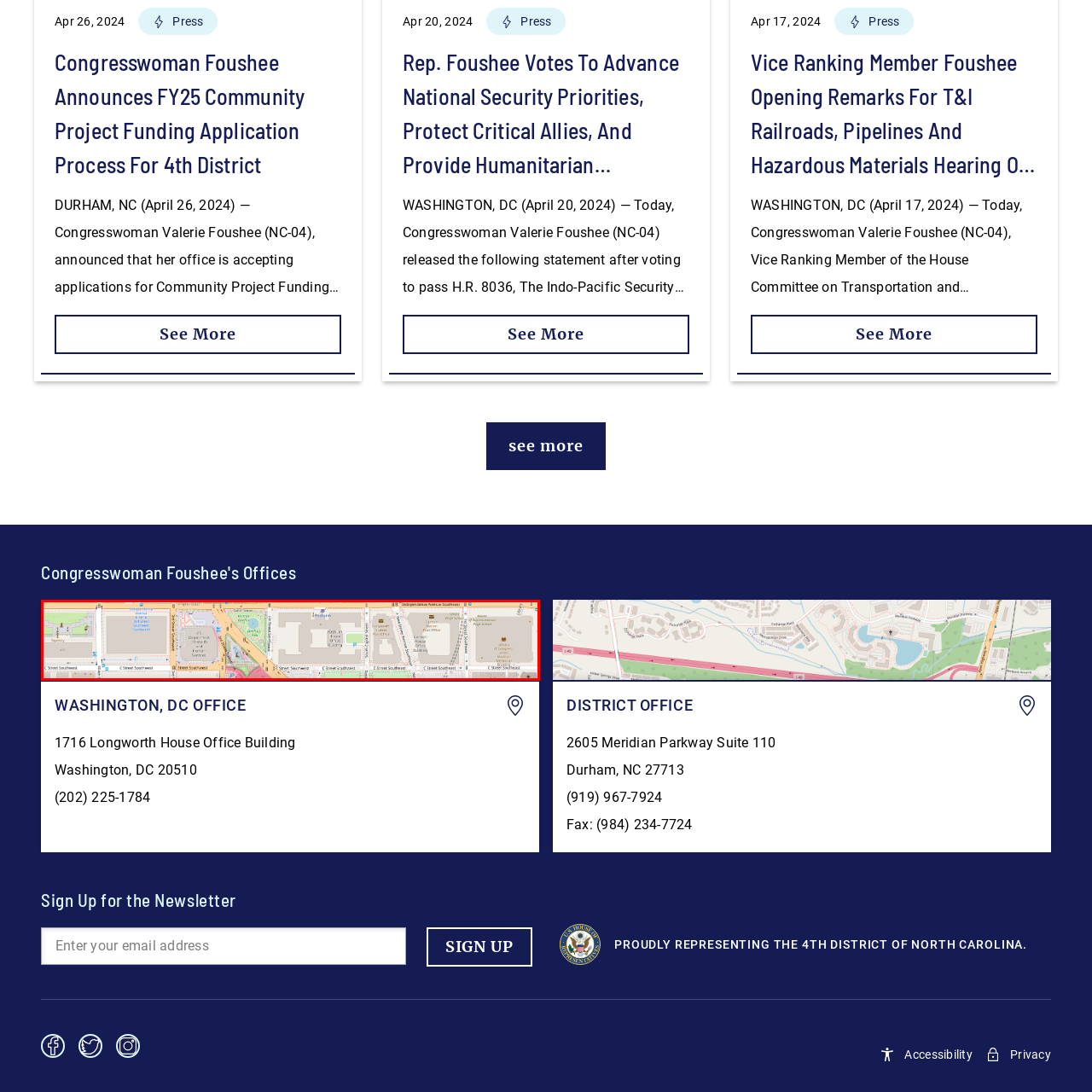Observe the image enclosed by the red box and thoroughly answer the subsequent question based on the visual details: What is the purpose of the map?

The map is intended to provide important context for visitors and constituents, facilitating navigation to and from the office by highlighting various buildings and landmarks in the vicinity, including street names like C Street Southwest and the layout of nearby structures.